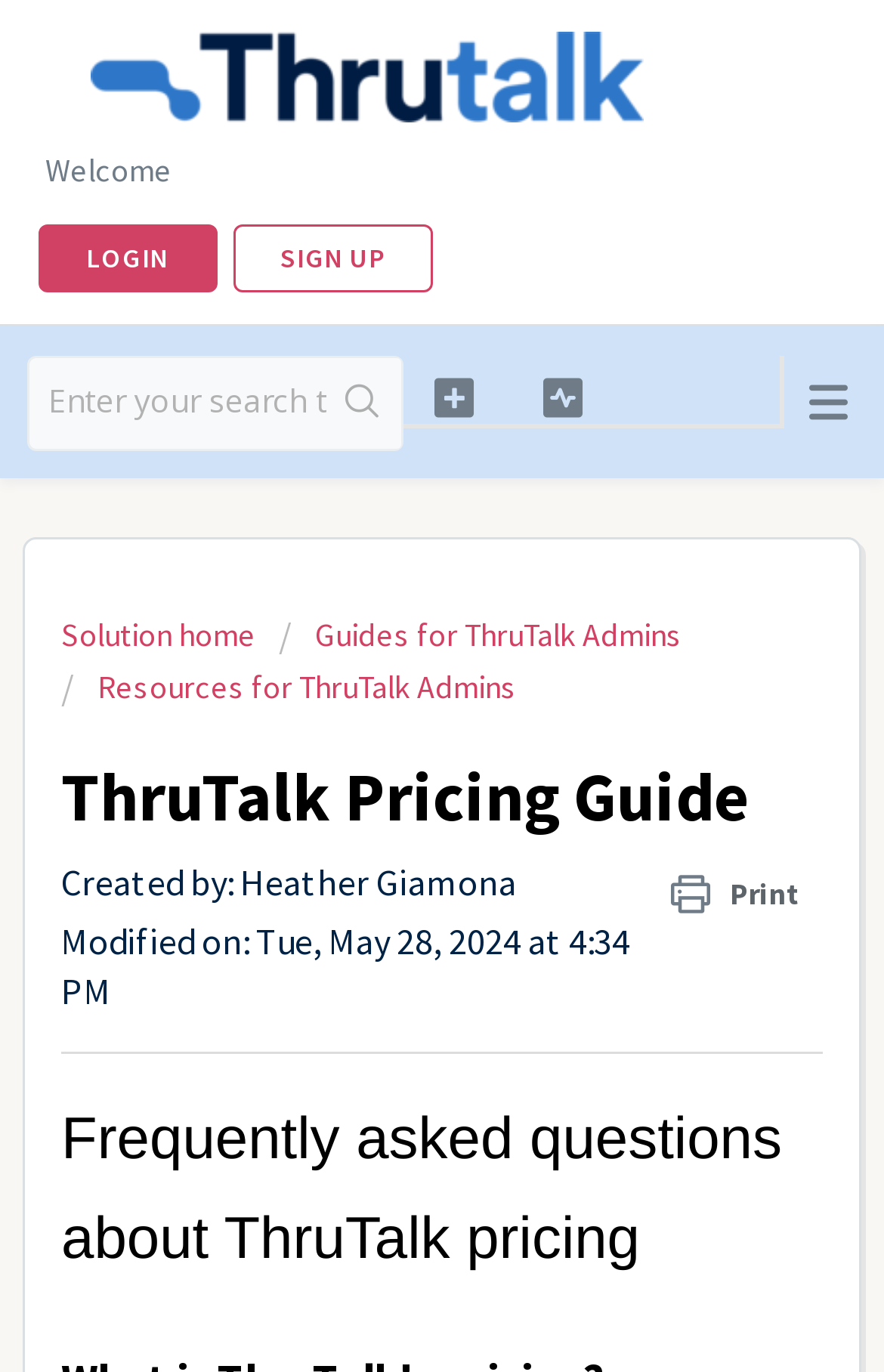What is the purpose of the textbox?
Deliver a detailed and extensive answer to the question.

The textbox is accompanied by a button with the text 'Search', suggesting that the textbox is used for searching purposes.